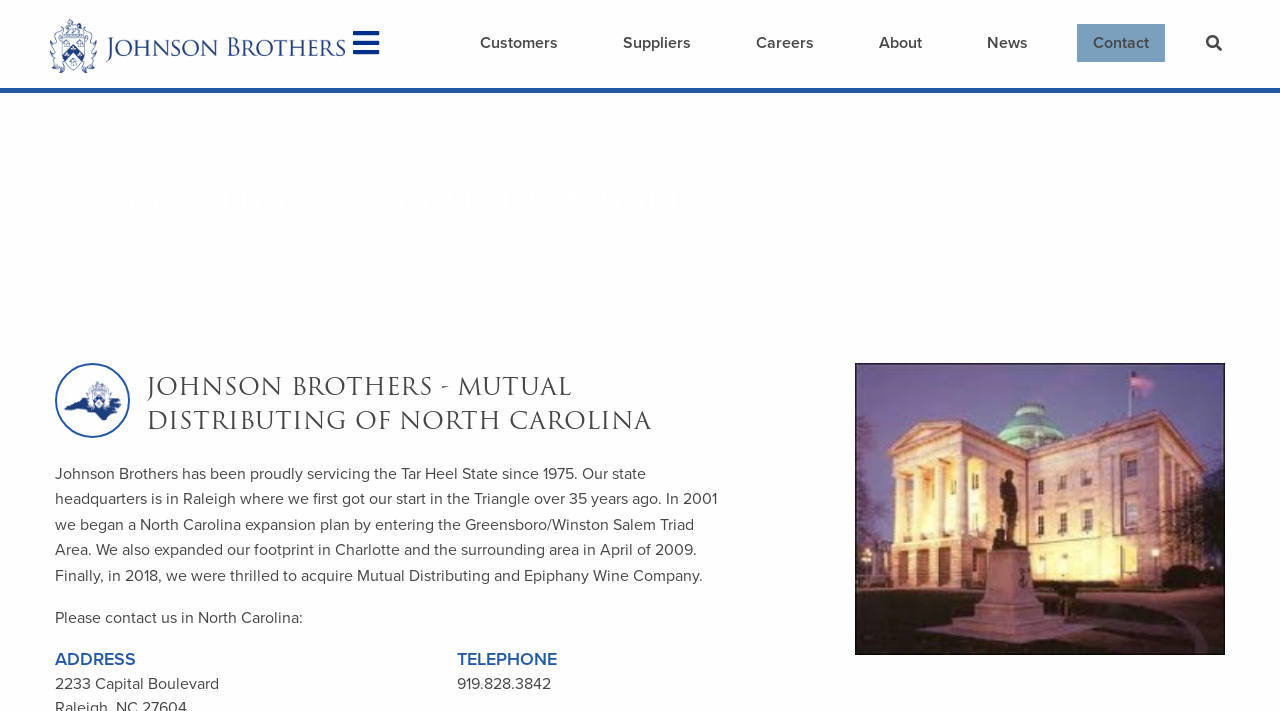Please predict the bounding box coordinates of the element's region where a click is necessary to complete the following instruction: "View the About page". The coordinates should be represented by four float numbers between 0 and 1, i.e., [left, top, right, bottom].

[0.674, 0.033, 0.733, 0.087]